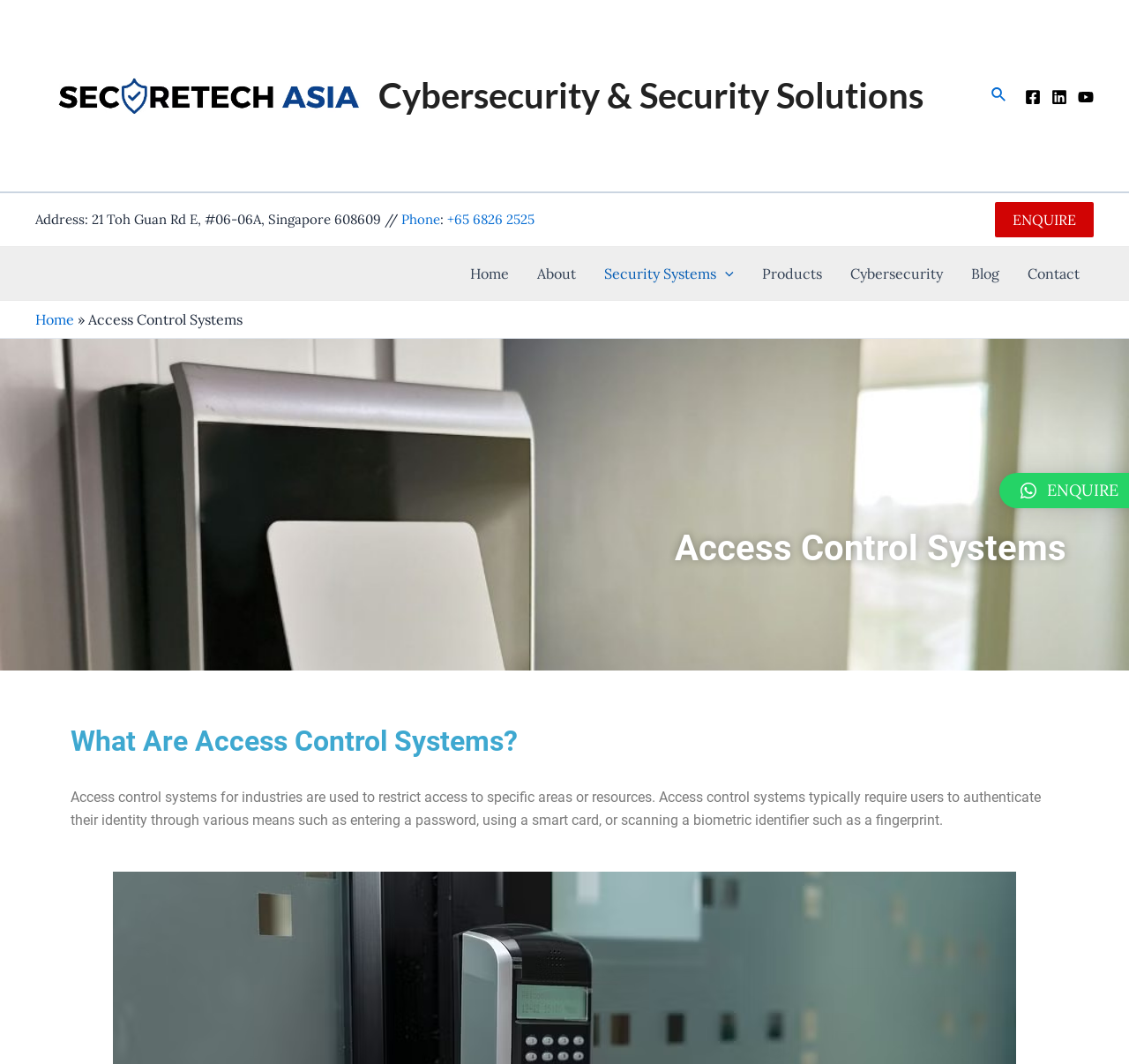Describe all the visual and textual components of the webpage comprehensively.

The webpage is about access control systems, which are security systems used to restrict access to specific areas or resources. At the top left, there is a logo with the text "Cybersecurity & Security Solutions" and an image with the same description. On the top right, there are social media links to Facebook, LinkedIn, and YouTube, each with an accompanying image. 

Below the logo, there is a section with the company's address and phone number, with a call-to-action link to call the phone number. Next to this section, there is a prominent "ENQUIRE" button. 

The main navigation menu is located below, with links to "Home", "About", "Security Systems", "Products", "Cybersecurity", "Blog", and "Contact". The "Security Systems" link has a small image next to it. 

The main content of the page is divided into sections. The first section has a heading "Access Control Systems" and a subheading "What Are Access Control Systems?". Below this, there is a paragraph of text that explains what access control systems are and how they work.